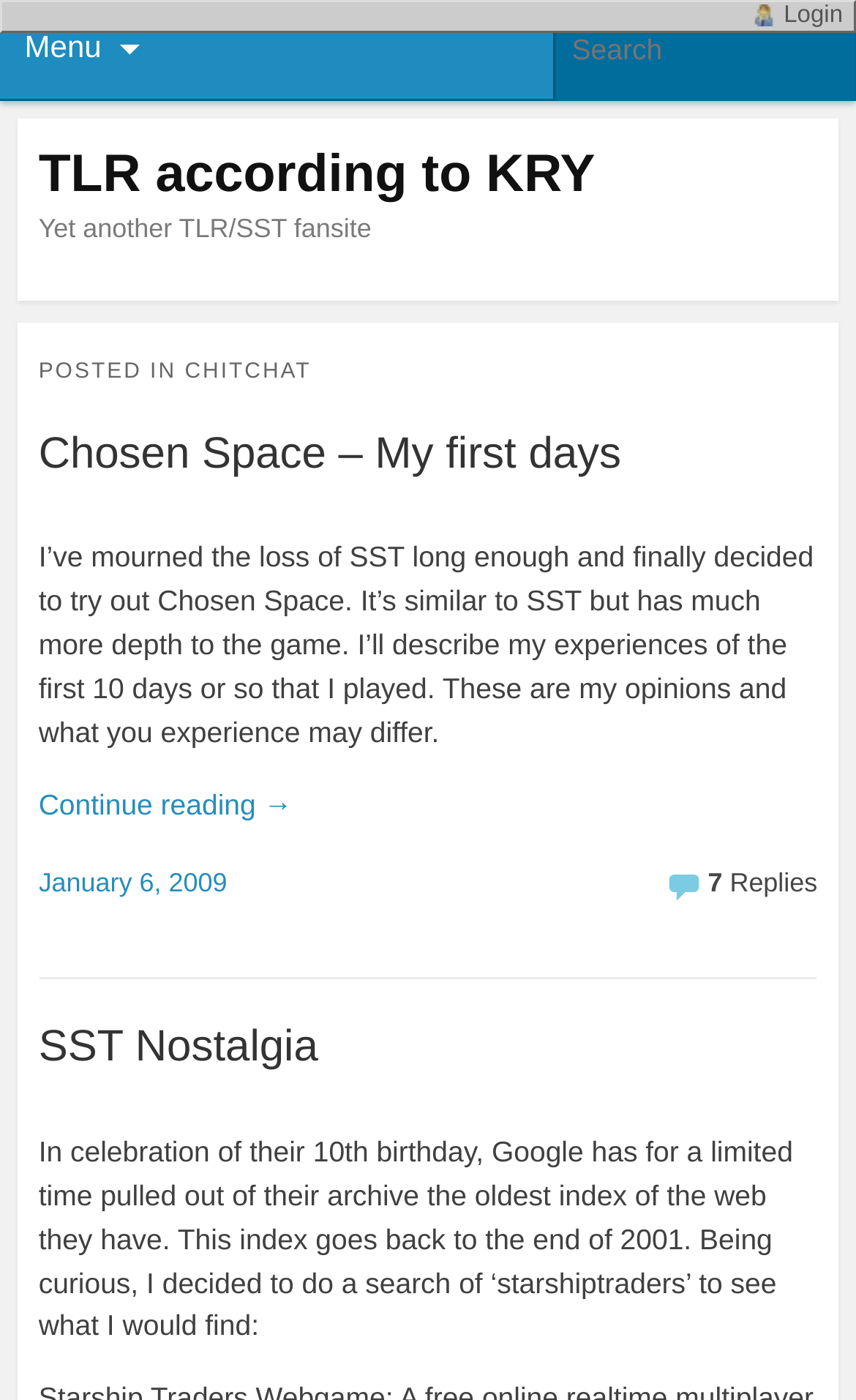Respond to the following question with a brief word or phrase:
What is the topic of the second article?

SST Nostalgia